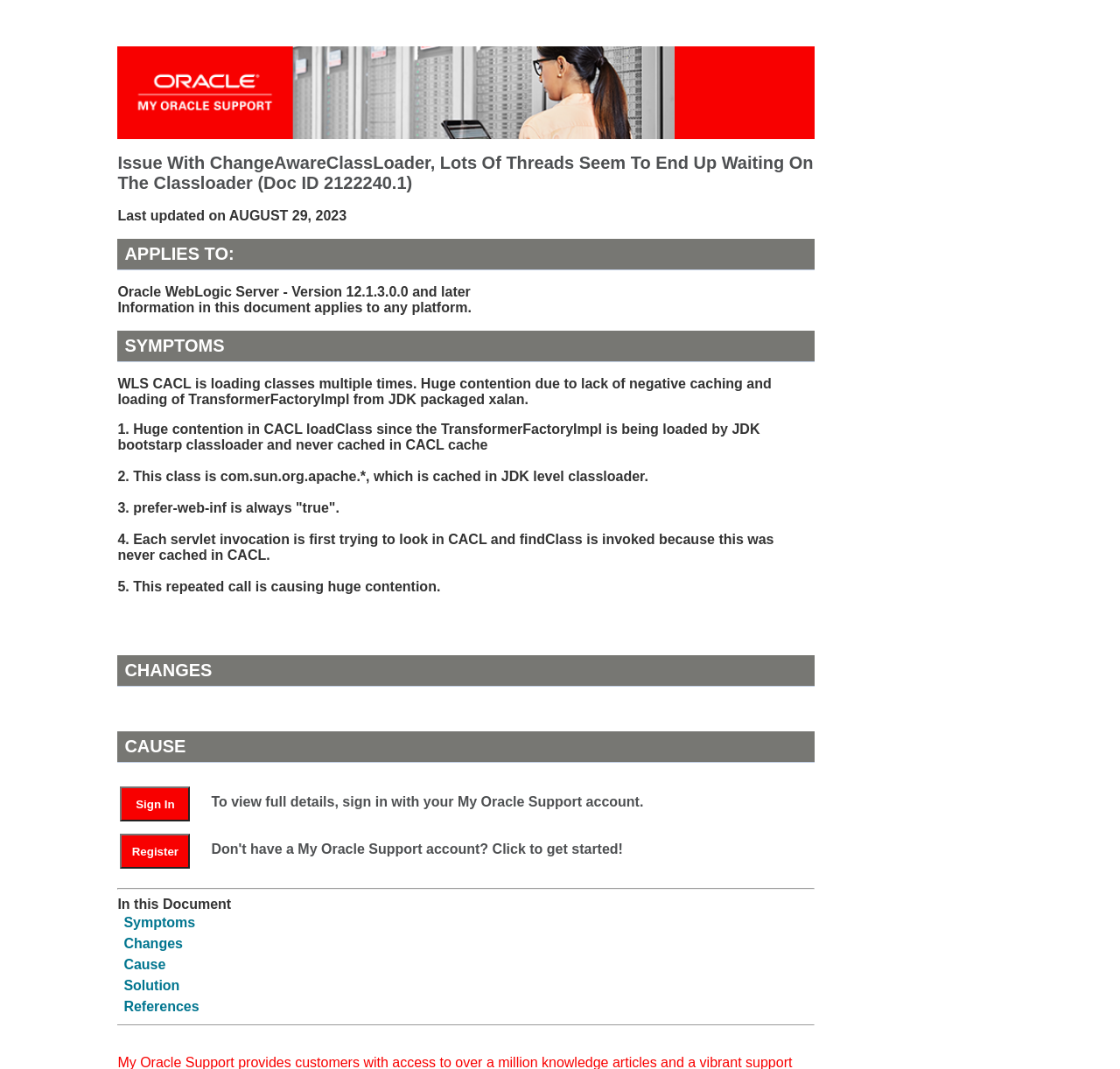Please indicate the bounding box coordinates of the element's region to be clicked to achieve the instruction: "Sign in with your My Oracle Support account". Provide the coordinates as four float numbers between 0 and 1, i.e., [left, top, right, bottom].

[0.107, 0.744, 0.185, 0.758]